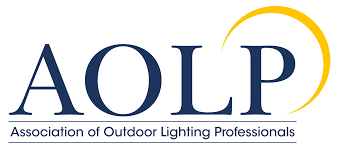What is the full name of the organization represented by the logo?
Please respond to the question with a detailed and informative answer.

The caption presents the full name of the organization below the acronym 'AOLP', which is 'Association of Outdoor Lighting Professionals', emphasizing the organization's focus on promoting excellence in the outdoor lighting industry.